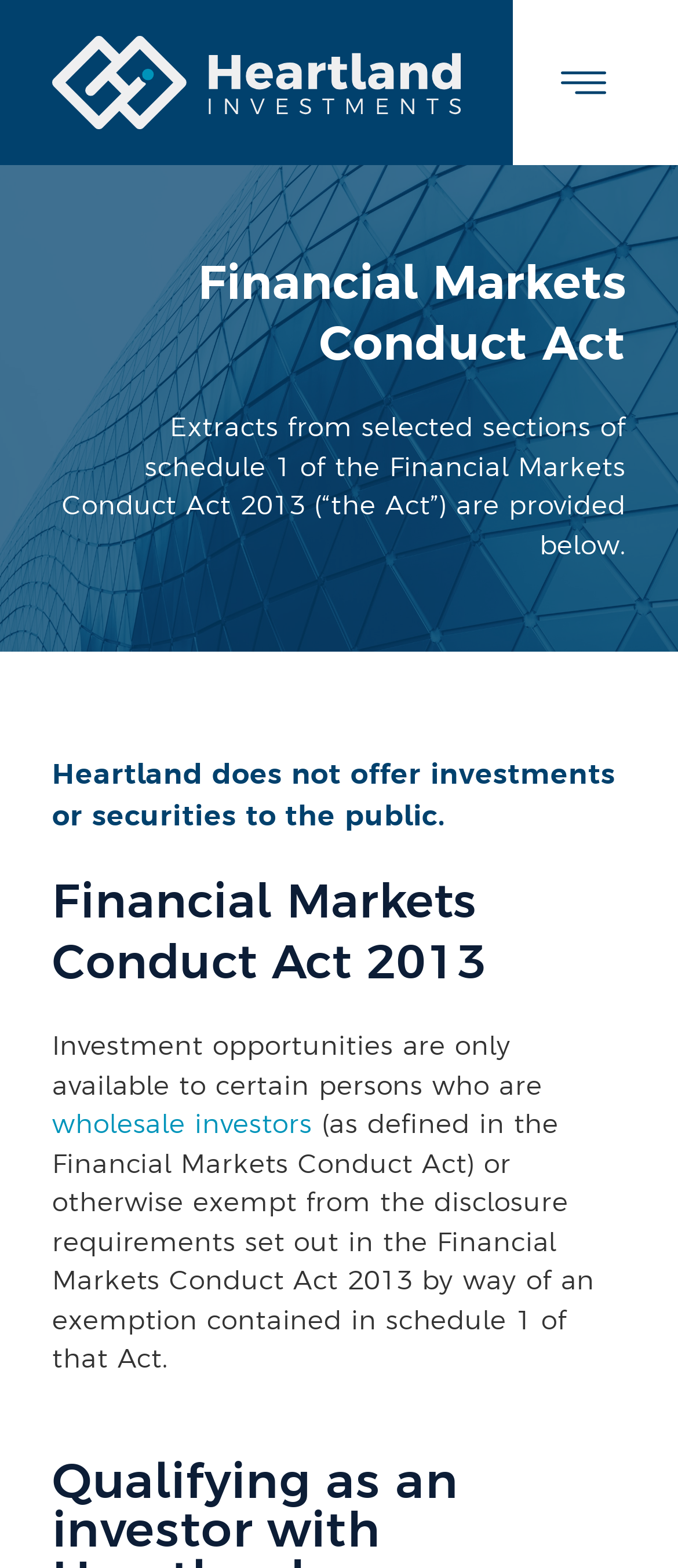Determine the bounding box coordinates for the UI element matching this description: "parent_node: ADVANTAGES aria-label="open-menu"".

[0.827, 0.038, 0.897, 0.067]